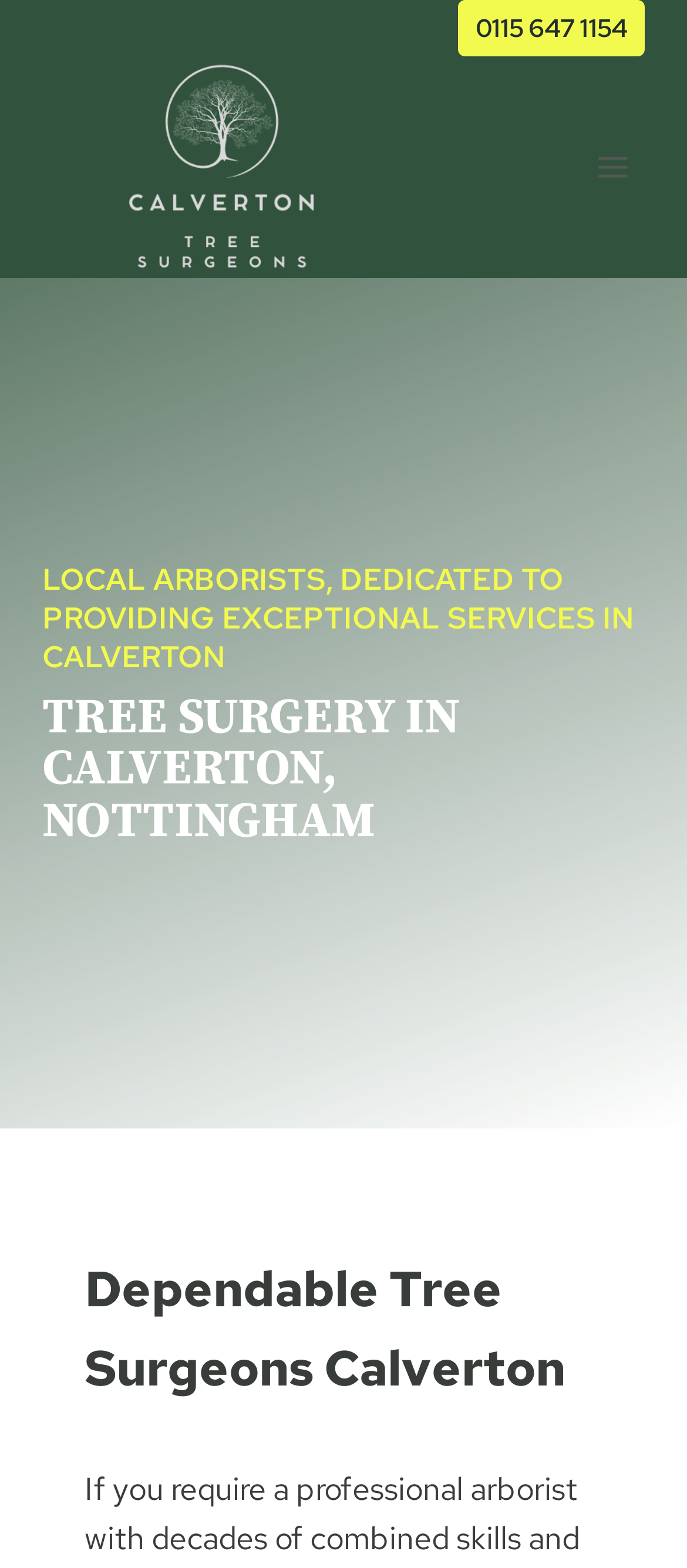Give an extensive and precise description of the webpage.

The webpage is about Calverton Tree Surgeons, a local arborist in Calverton, Nottingham. At the top left, there is a link to the company's name, "Calverton Tree Surgeons", accompanied by an image with the same name. To the right of this, there is a phone number link, "0115 647 1154". 

On the top right, there is a button to "Open menu", which when expanded, reveals two headings. The first heading reads "LOCAL ARBORISTS, DEDICATED TO PROVIDING EXCEPTIONAL SERVICES IN CALVERTON", and the second heading reads "TREE SURGERY IN CALVERTON, NOTTINGHAM". 

Below these headings, there is a static text that says "Dependable Tree Surgeons Calverton". At the bottom right, there is a "Scroll to top" button.